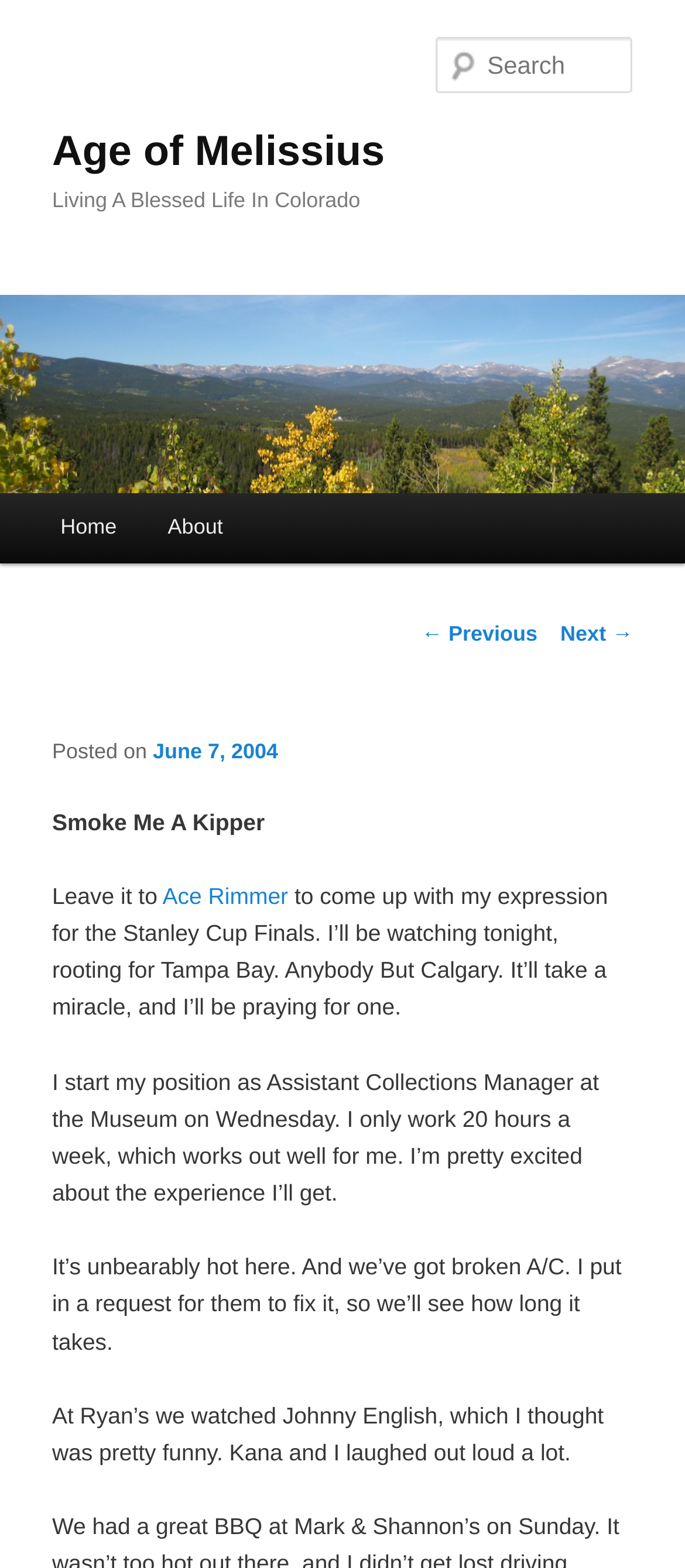Identify the bounding box coordinates for the UI element described as follows: Ace Rimmer. Use the format (top-left x, top-left y, bottom-right x, bottom-right y) and ensure all values are floating point numbers between 0 and 1.

[0.237, 0.563, 0.421, 0.58]